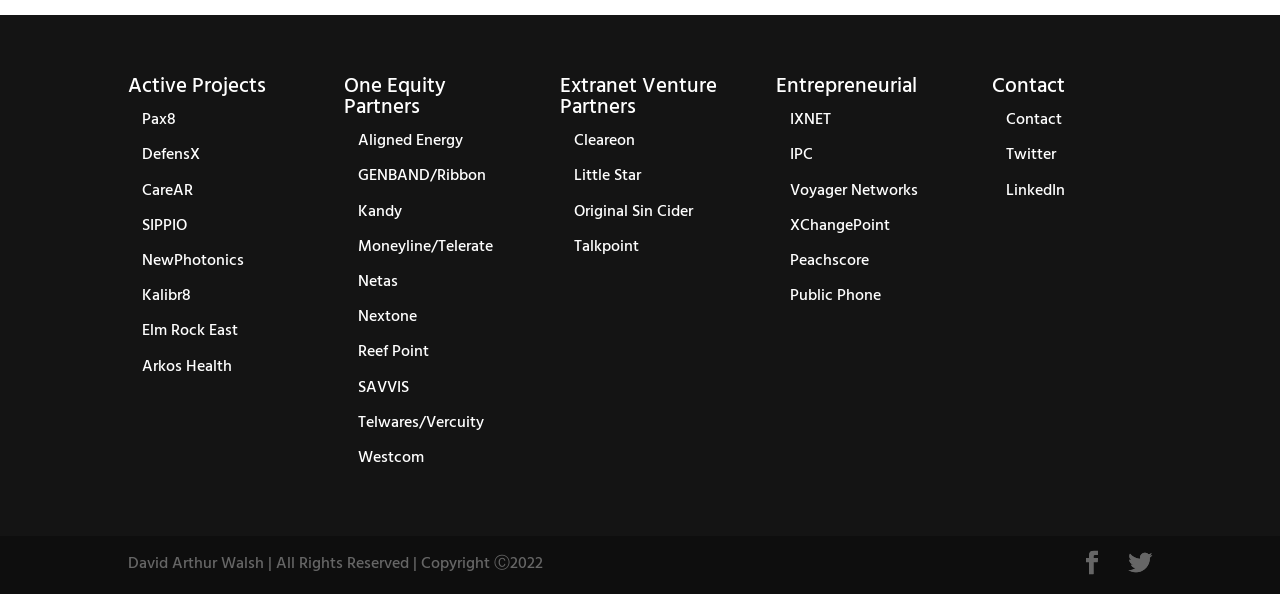Carefully examine the image and provide an in-depth answer to the question: What is the theme of the projects listed on this webpage?

The projects listed on this webpage appear to be related to business and entrepreneurship, with ventures in various industries such as technology, energy, and finance. The webpage also mentions coaching and organization, suggesting a focus on business development and management.